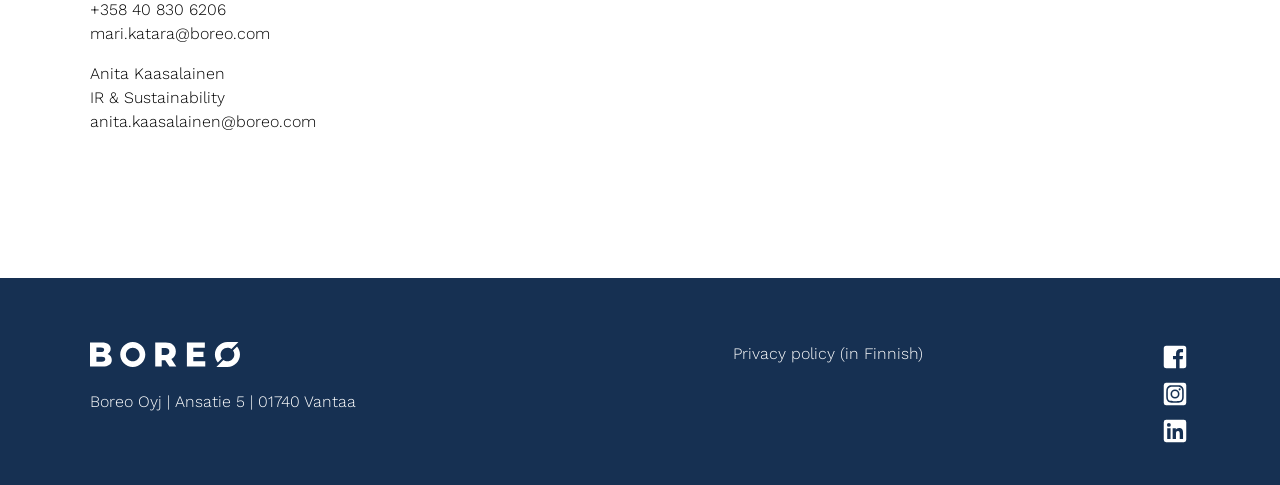How many social media links are on the webpage?
Please provide a detailed and thorough answer to the question.

There are three social media links on the webpage, each with an image and a link. They are located at the bottom of the webpage, with coordinates [0.721, 0.706, 0.93, 0.782], [0.721, 0.782, 0.93, 0.858], and [0.721, 0.858, 0.93, 0.935].